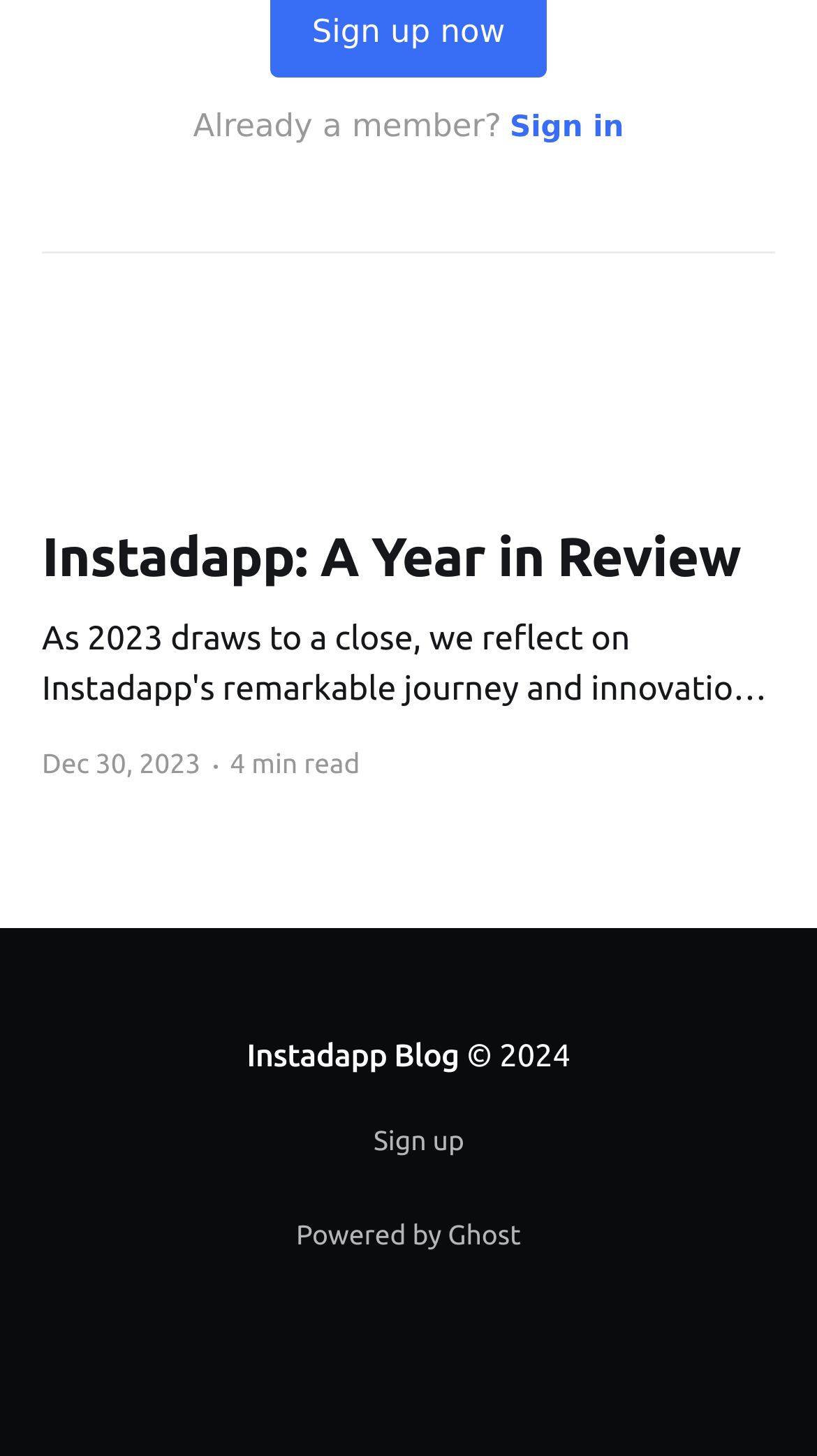What is the copyright year of the webpage?
Please use the image to deliver a detailed and complete answer.

I found the copyright year of the webpage by looking at the bottom of the webpage, where it says '© 2024'.